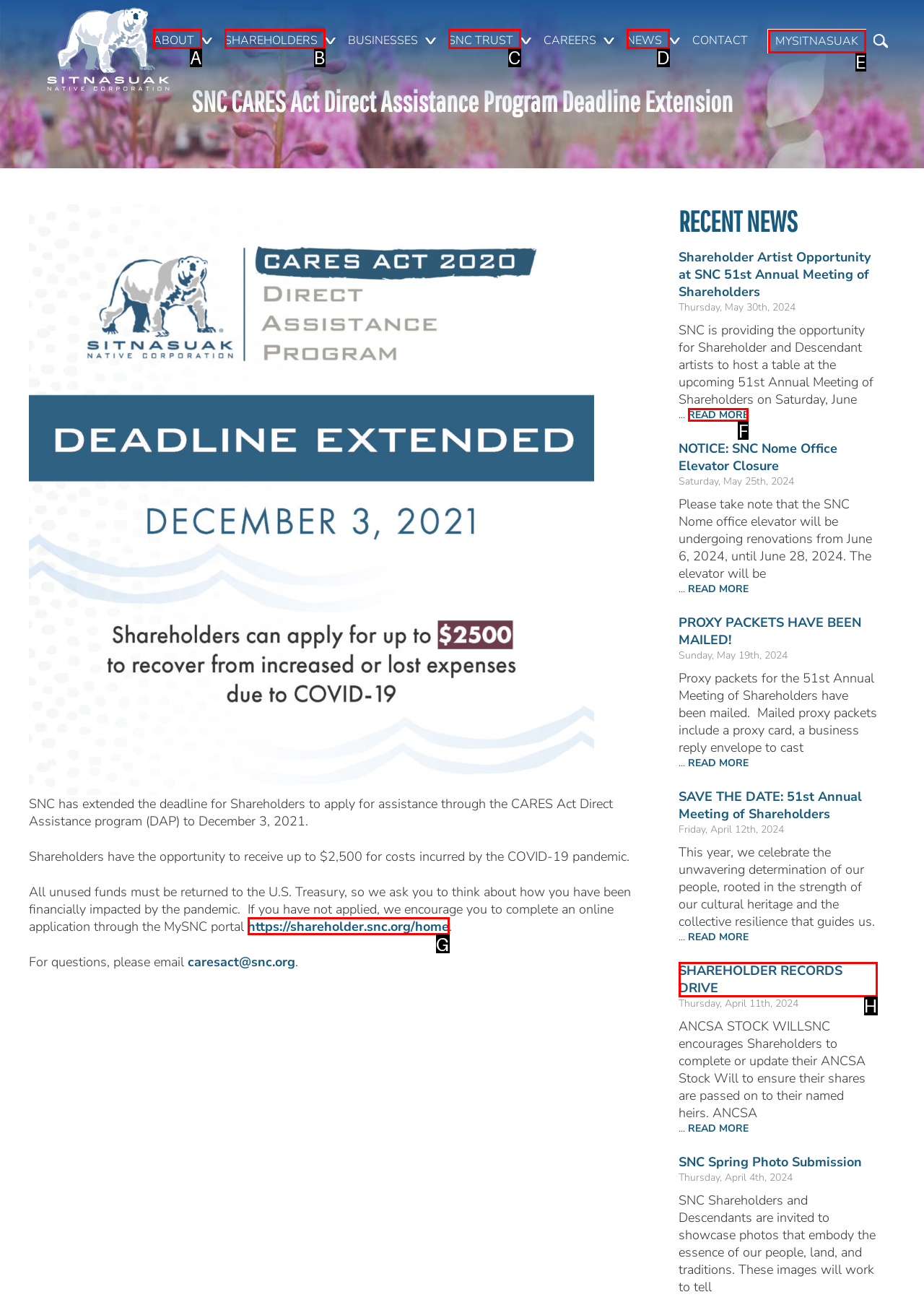Determine which letter corresponds to the UI element to click for this task: Click READ MORE
Respond with the letter from the available options.

F